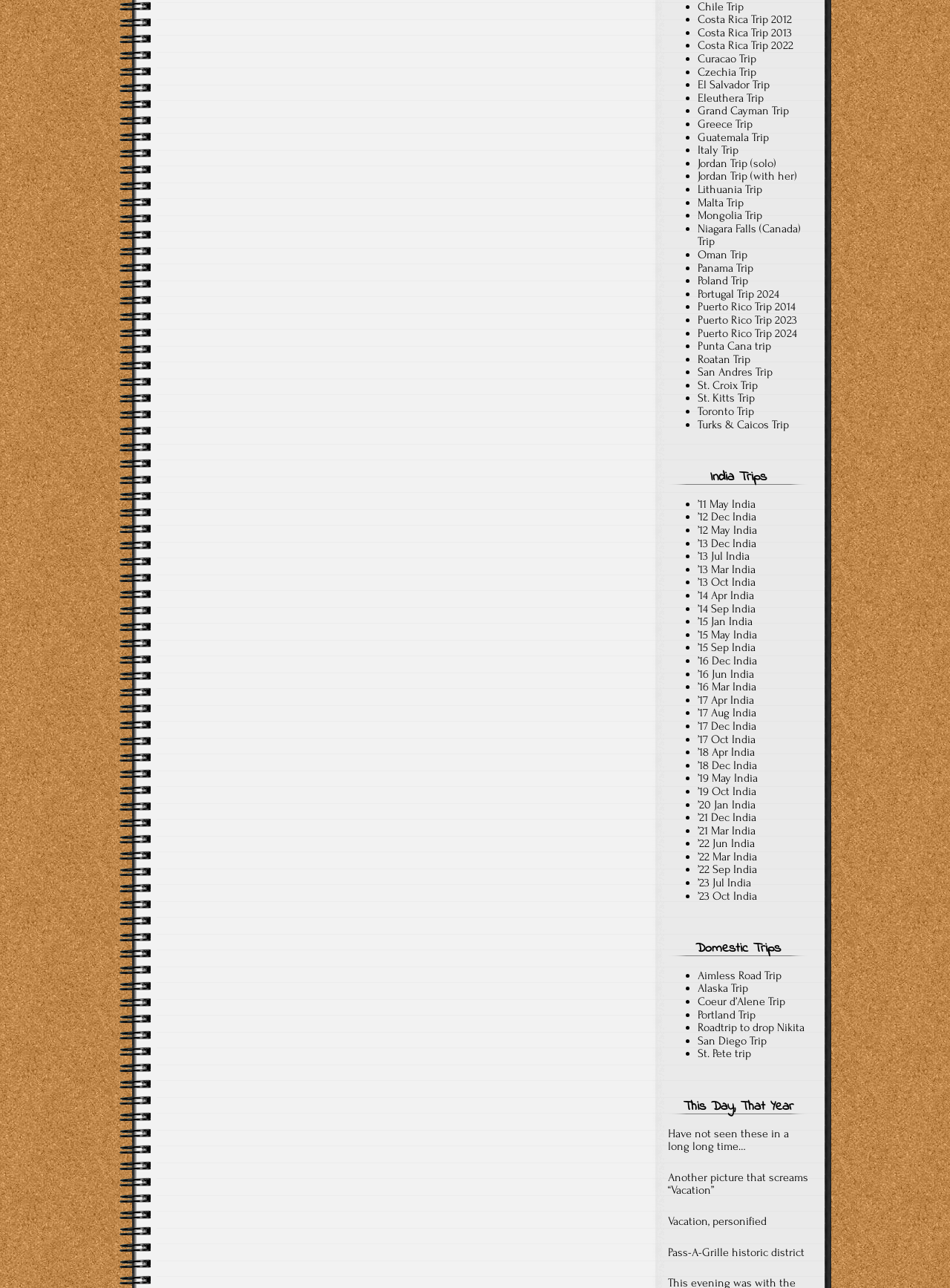Using the format (top-left x, top-left y, bottom-right x, bottom-right y), and given the element description, identify the bounding box coordinates within the screenshot: Curacao Trip

[0.734, 0.04, 0.796, 0.051]